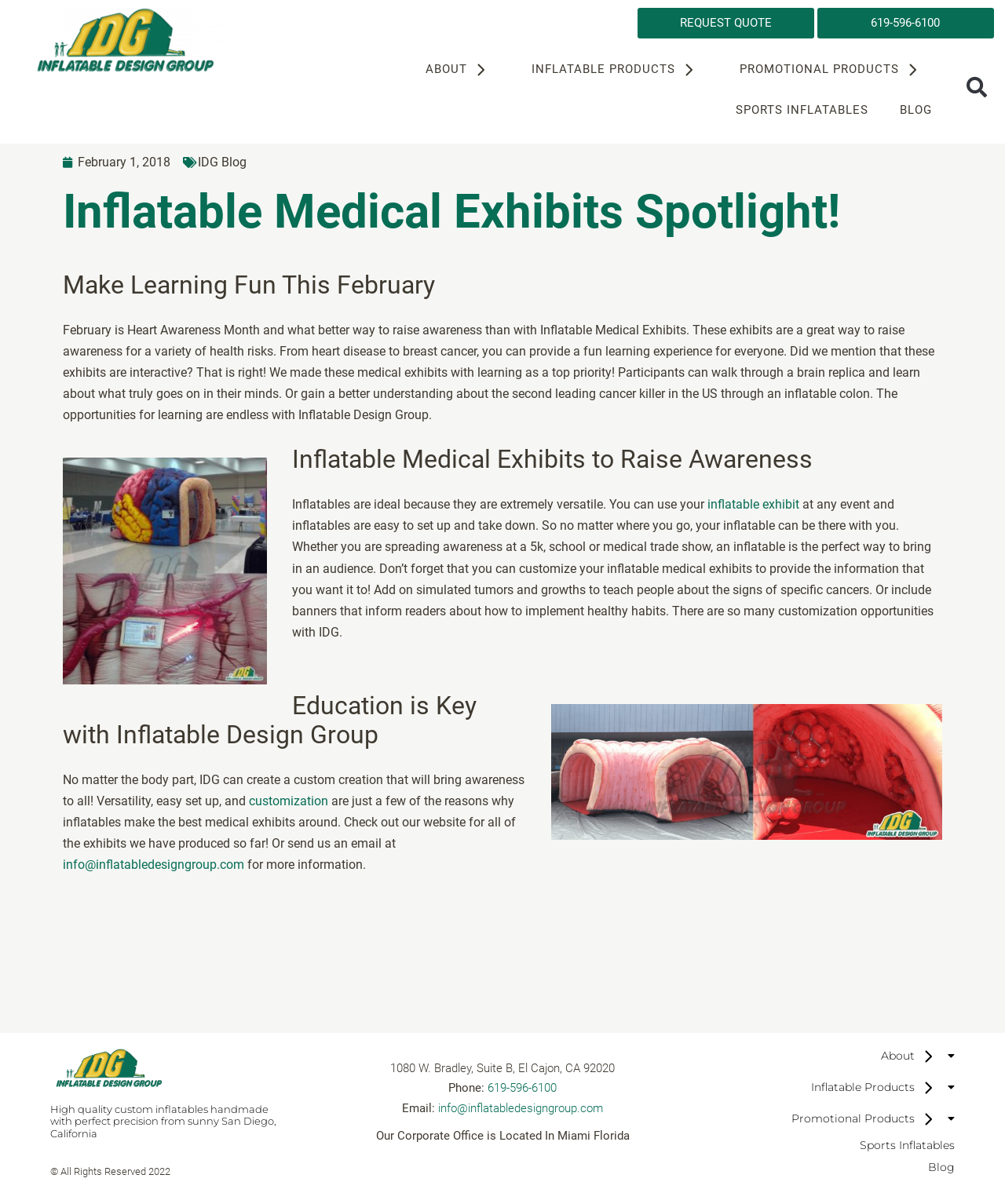Please identify the primary heading on the webpage and return its text.

Inflatable Medical Exhibits Spotlight!